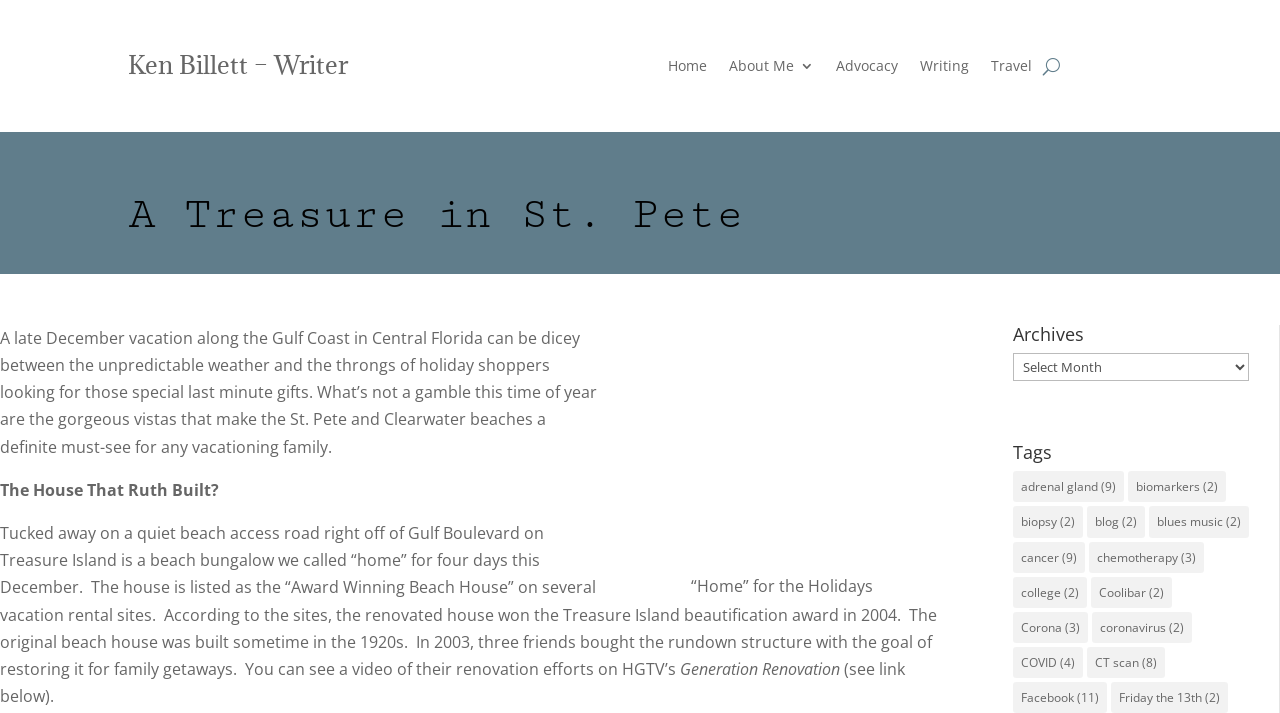What is the name of the award-winning beach house?
Using the information from the image, answer the question thoroughly.

The name of the award-winning beach house can be found in the text content, which mentions 'the “Award Winning Beach House” on several vacation rental sites'.